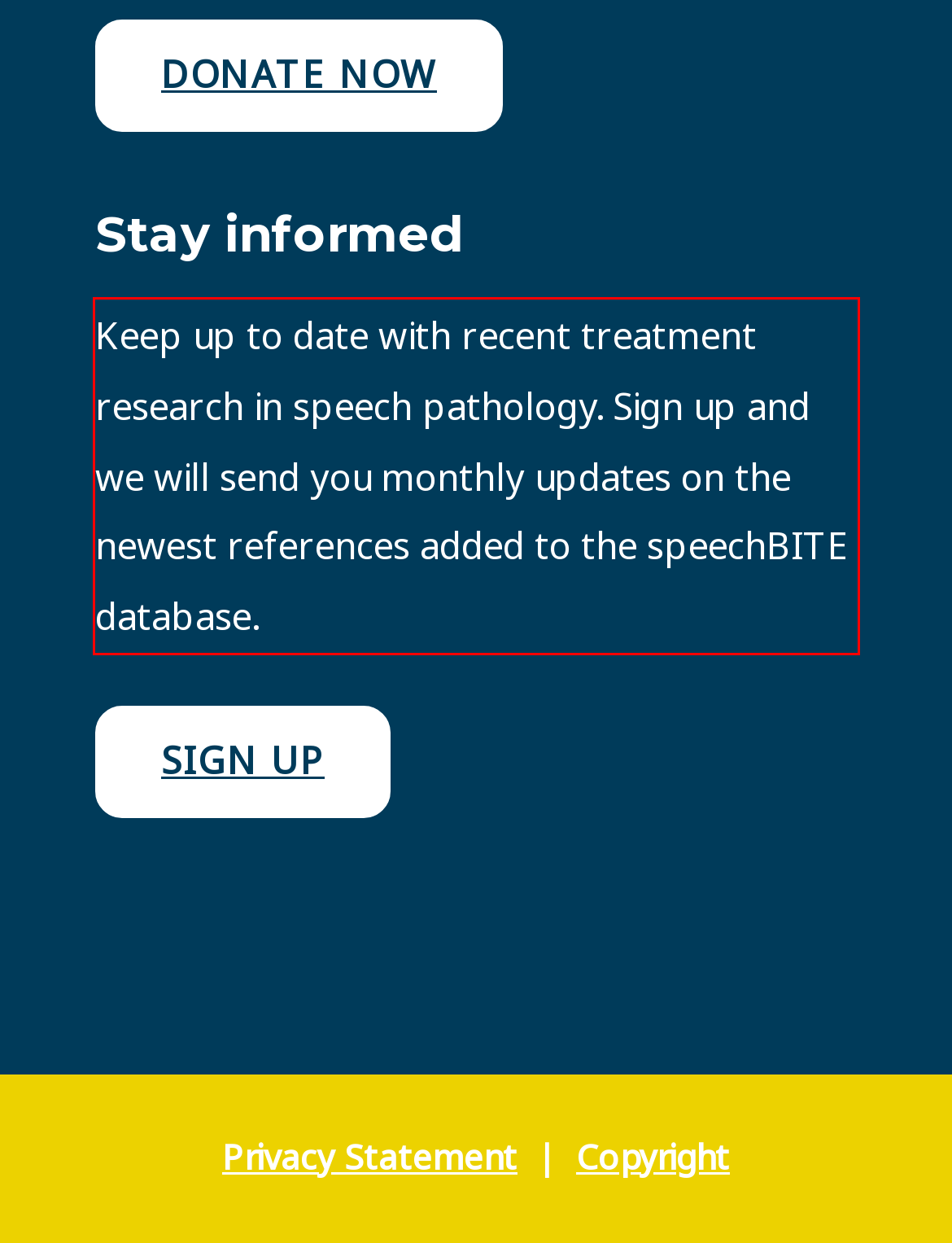Inspect the webpage screenshot that has a red bounding box and use OCR technology to read and display the text inside the red bounding box.

Keep up to date with recent treatment research in speech pathology. Sign up and we will send you monthly updates on the newest references added to the speechBITE database.